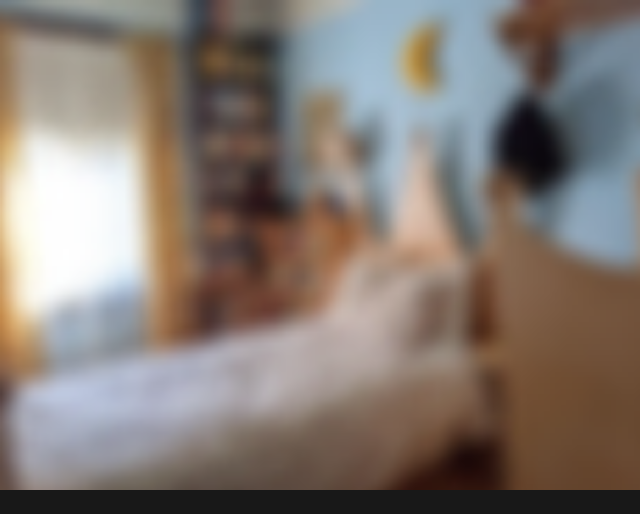Describe the image thoroughly, including all noticeable details.

The image showcases a charming and cozy child-friendly room known as the A.A. Milne Room, designed for comfort and whimsy. A single bed, featuring a soft white cover, occupies the foreground, inviting rest and relaxation. The walls are painted a cheerful blue, adorned with playful elements like a moon on the wall, contributing to a whimsical atmosphere. 

Natural light filters in through a large window draped with light, airy curtains, creating a warm and inviting space. Against the wall stands a bookshelf filled with colorful children's books, reflecting the literary inspiration of A.A. Milne. This delightful room can be booked alongside the Sir Walter Scott room to accommodate three guests sharing the same bathroom, making it ideal for family stays or small groups looking for a unique and cozy lodging experience.